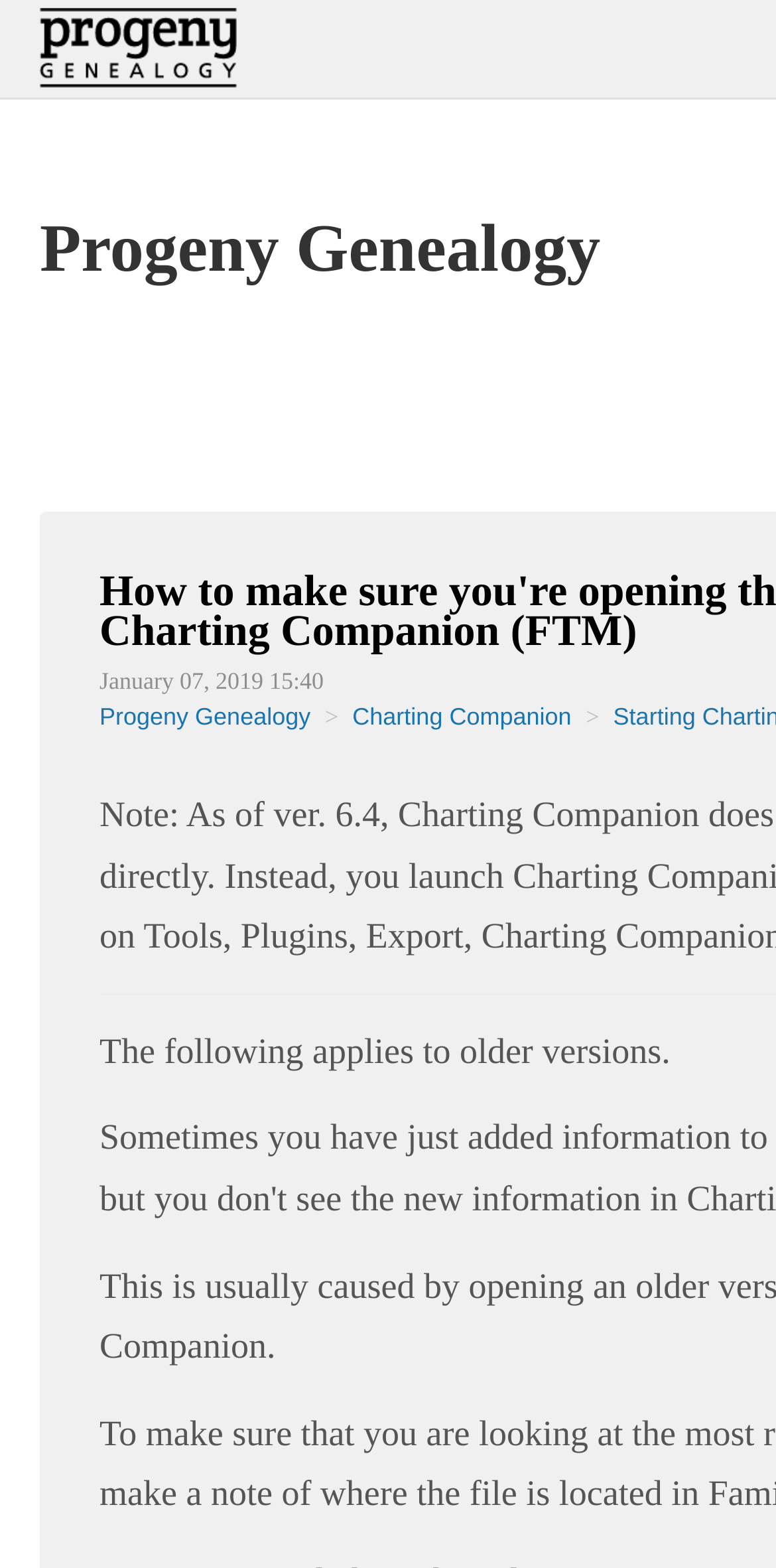Explain the webpage in detail, including its primary components.

The webpage is about using Charting Companion with Family Tree Maker (FTM) files. At the top left corner, there is a logo image with a link to the homepage. Next to the logo, the website's title "Progeny Genealogy" is displayed in a heading, along with the date "January 07, 2019 15:40" and a navigation menu with two list items: "Progeny Genealogy" and "Charting Companion". 

Below the title and navigation menu, there is a paragraph of text that starts with "The following applies to older versions." This text likely provides information about the compatibility of Charting Companion with older versions of FTM.